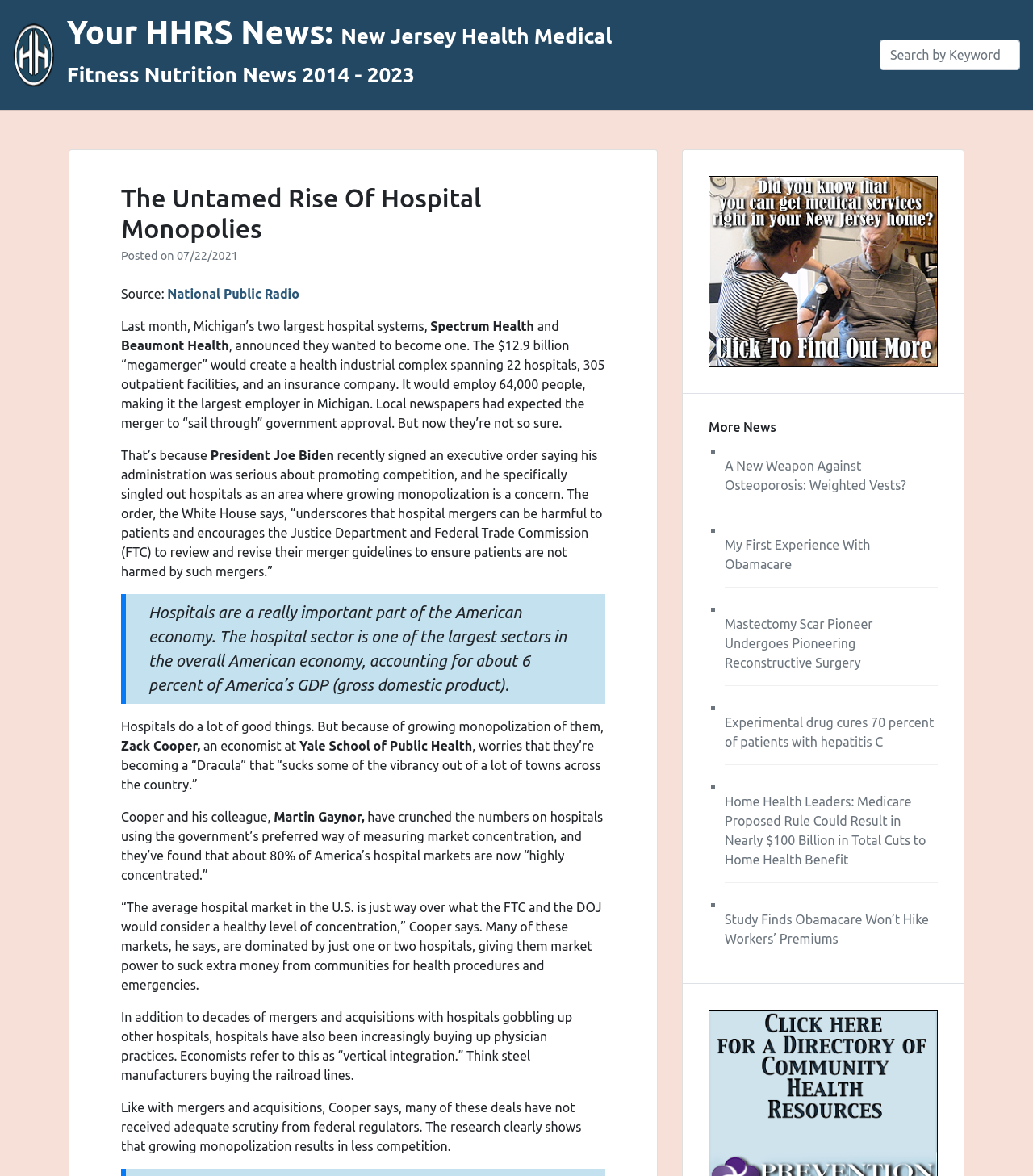Determine the bounding box of the UI component based on this description: "National Public Radio". The bounding box coordinates should be four float values between 0 and 1, i.e., [left, top, right, bottom].

[0.162, 0.244, 0.29, 0.256]